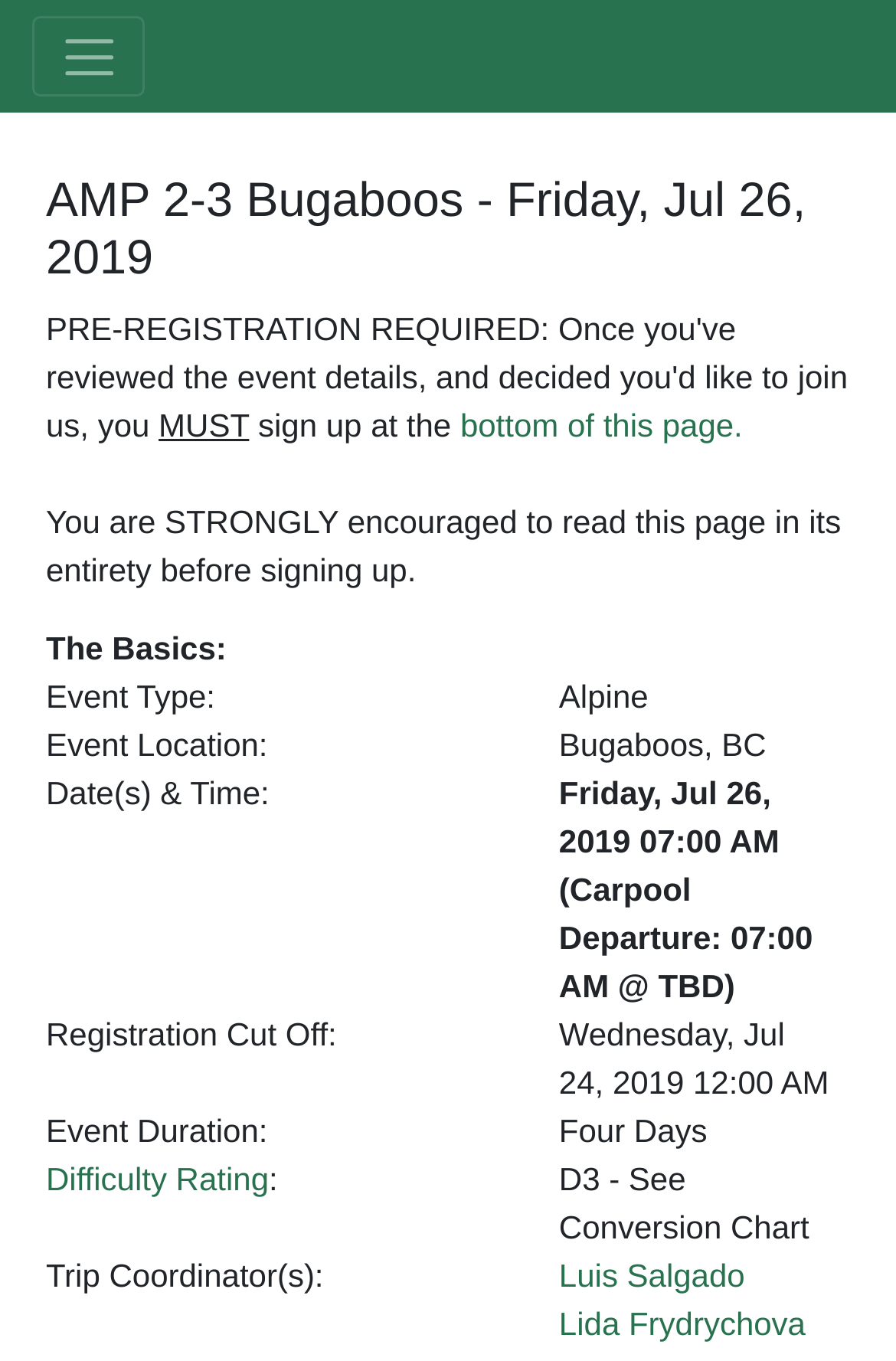Who are the trip coordinators for this event?
Can you offer a detailed and complete answer to this question?

I found the answer by looking at the gridcell with the label 'Trip Coordinator(s):' and its corresponding value, which is 'Luis Salgado Lida Frydrychova'.